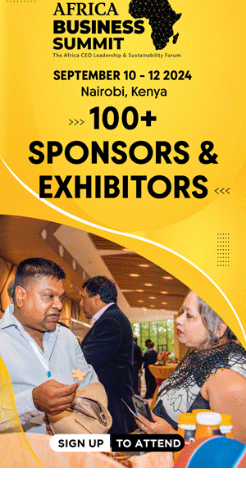What is the purpose of the 'SIGN UP TO ATTEND' message?
Using the image as a reference, answer the question with a short word or phrase.

To invite attendees to participate